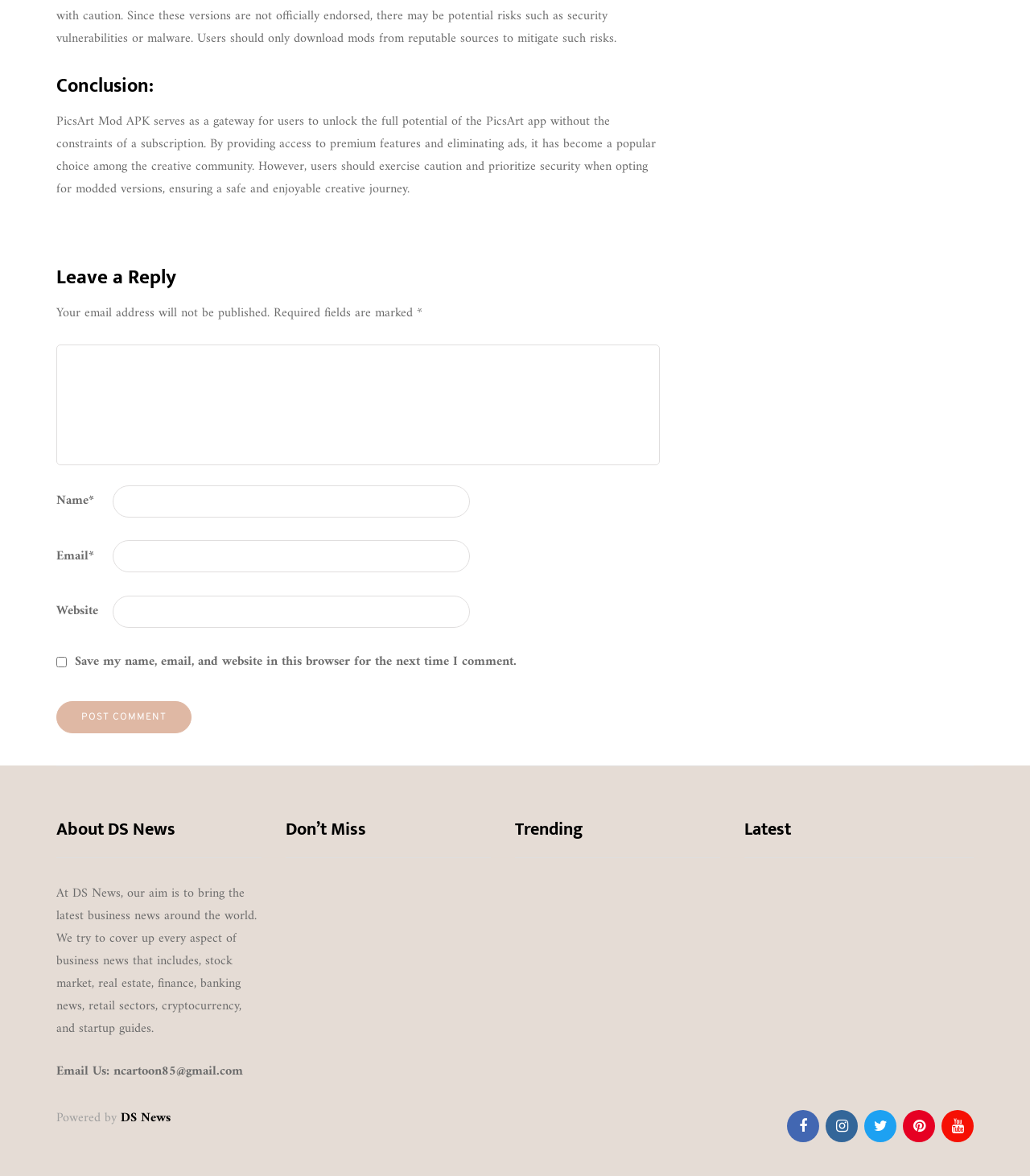Please reply to the following question with a single word or a short phrase:
What is the name of the website?

DS News